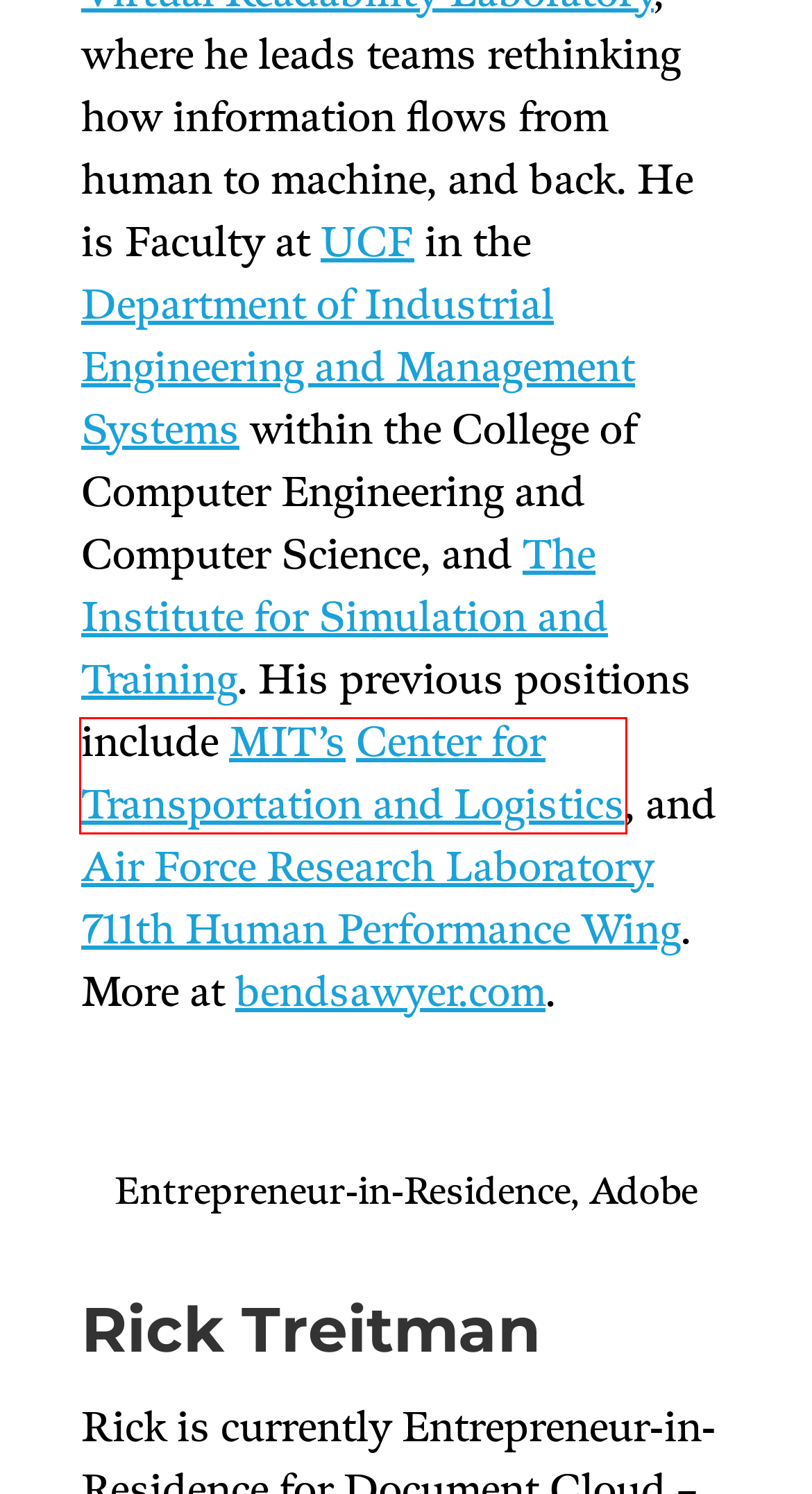With the provided screenshot showing a webpage and a red bounding box, determine which webpage description best fits the new page that appears after clicking the element inside the red box. Here are the options:
A. Home - Ben D. Sawyer, PhD, MSIE
B. Contact - The Readability Consortium
C. Virtual Readability Lab - Which font do you read fastest in?
D. IEMS – Department of Industrial Engineering and Management Systems
E. MIT - Massachusetts Institute of Technology
F. The Readability Consortium - The Readability Consortium
G. MIT Center for Transportation & Logistics | MIT CTL
H. Home - UCF IST, School of Modeling, Simulation, and Training

G